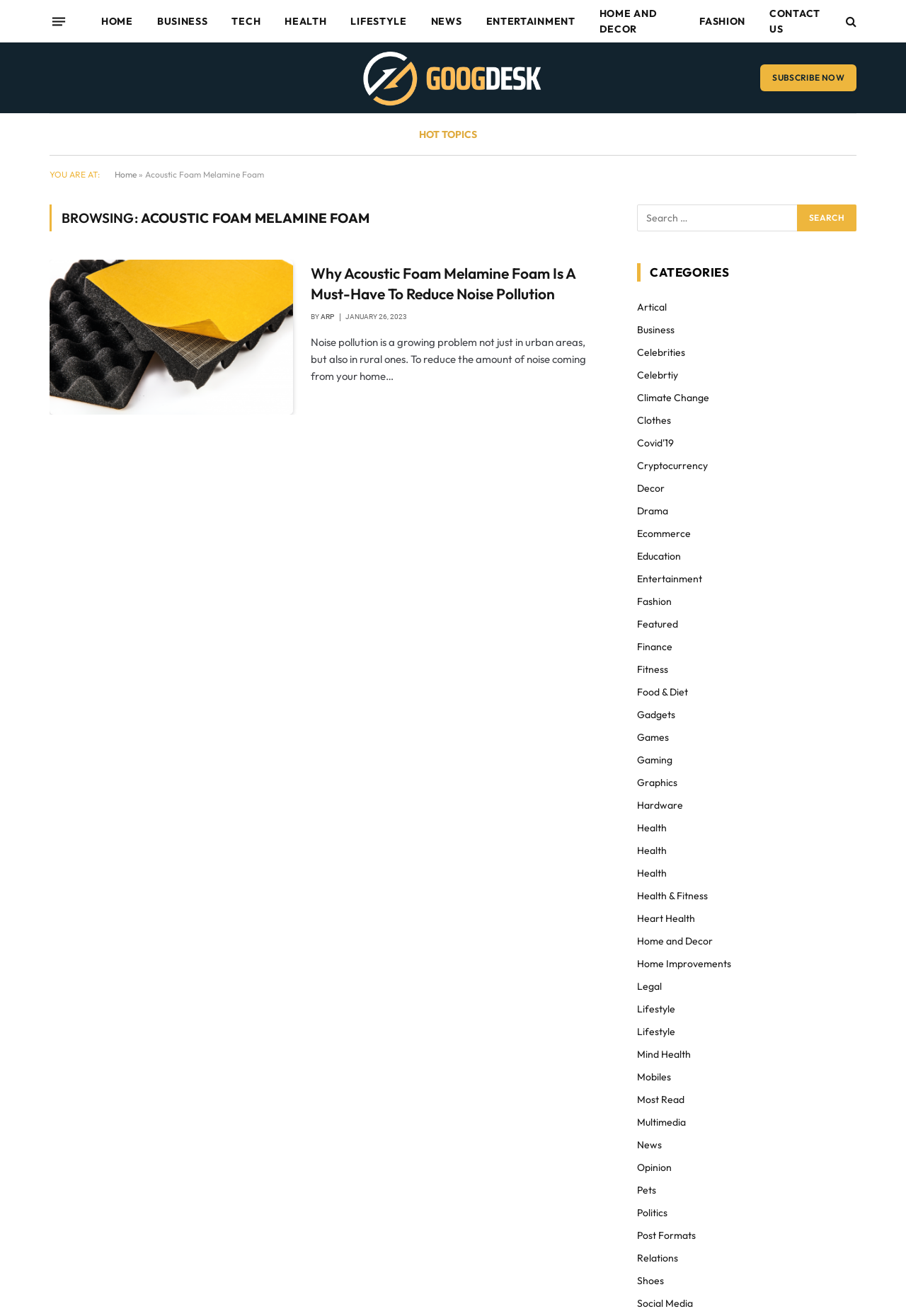Please identify the coordinates of the bounding box for the clickable region that will accomplish this instruction: "Click on the 'HOME' link".

[0.098, 0.0, 0.16, 0.032]